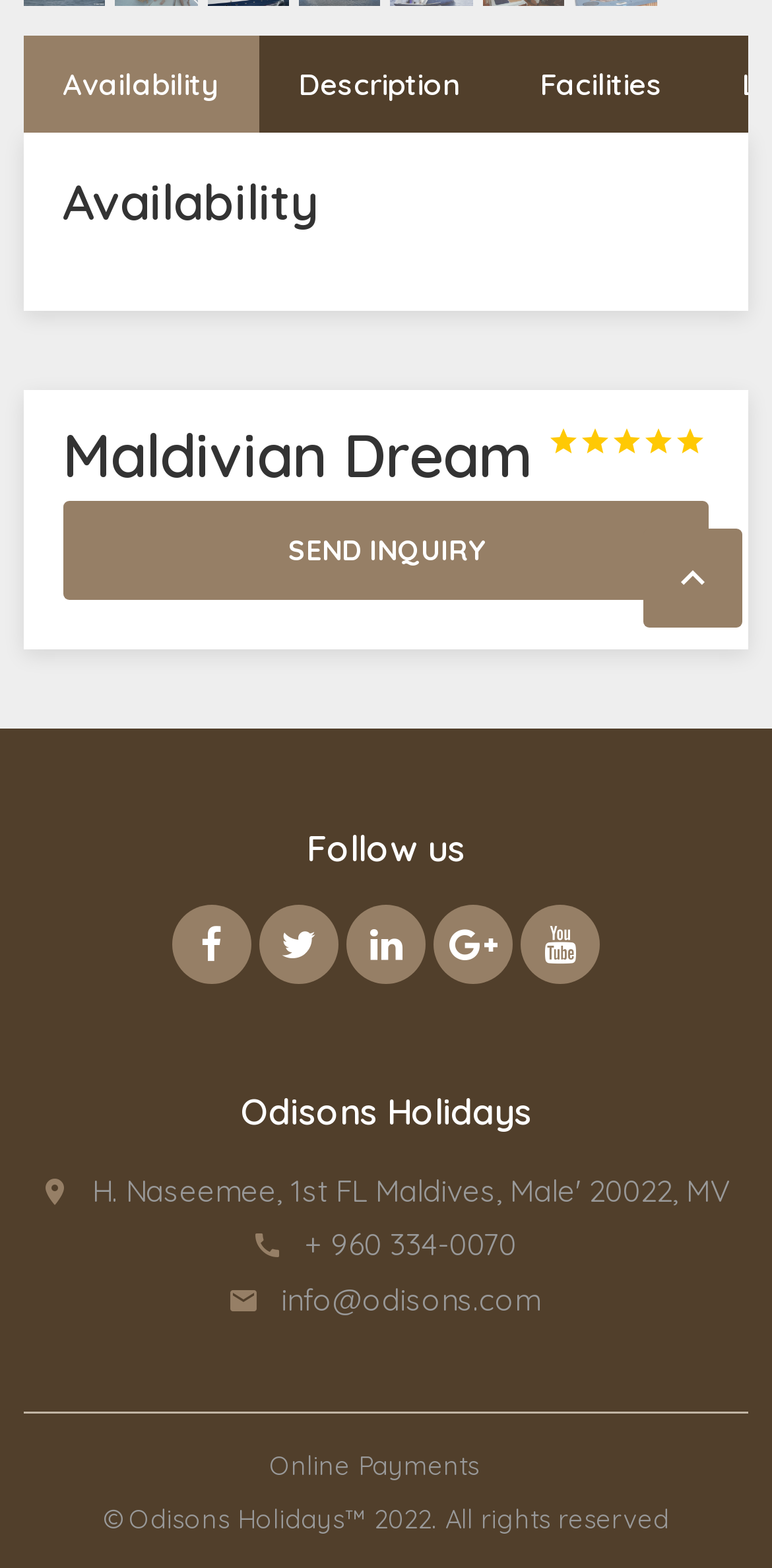Give the bounding box coordinates for this UI element: "Online Payments". The coordinates should be four float numbers between 0 and 1, arranged as [left, top, right, bottom].

[0.349, 0.925, 0.621, 0.945]